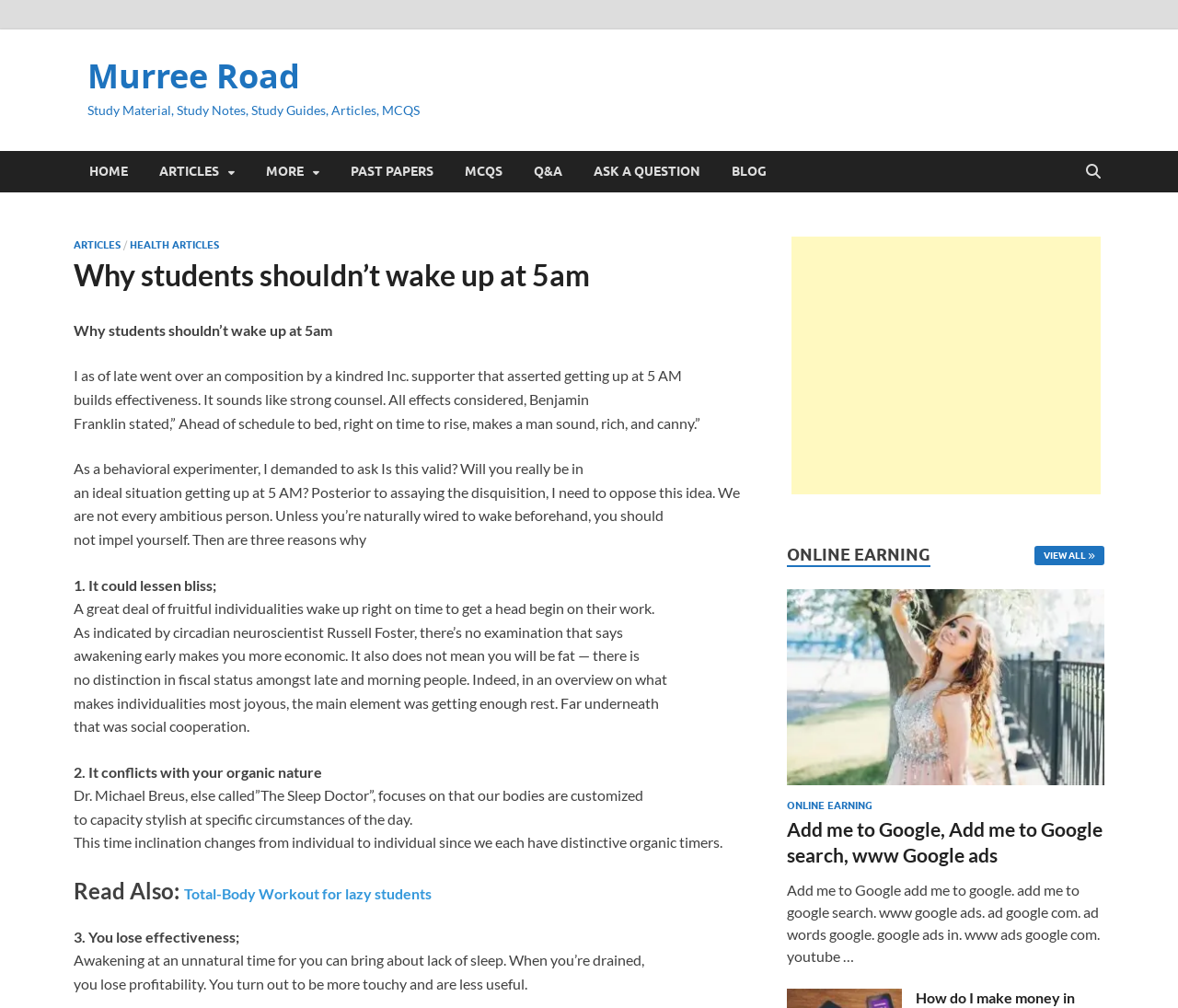Pinpoint the bounding box coordinates of the area that must be clicked to complete this instruction: "Explore the 'ONLINE EARNING' section".

[0.668, 0.54, 0.79, 0.563]